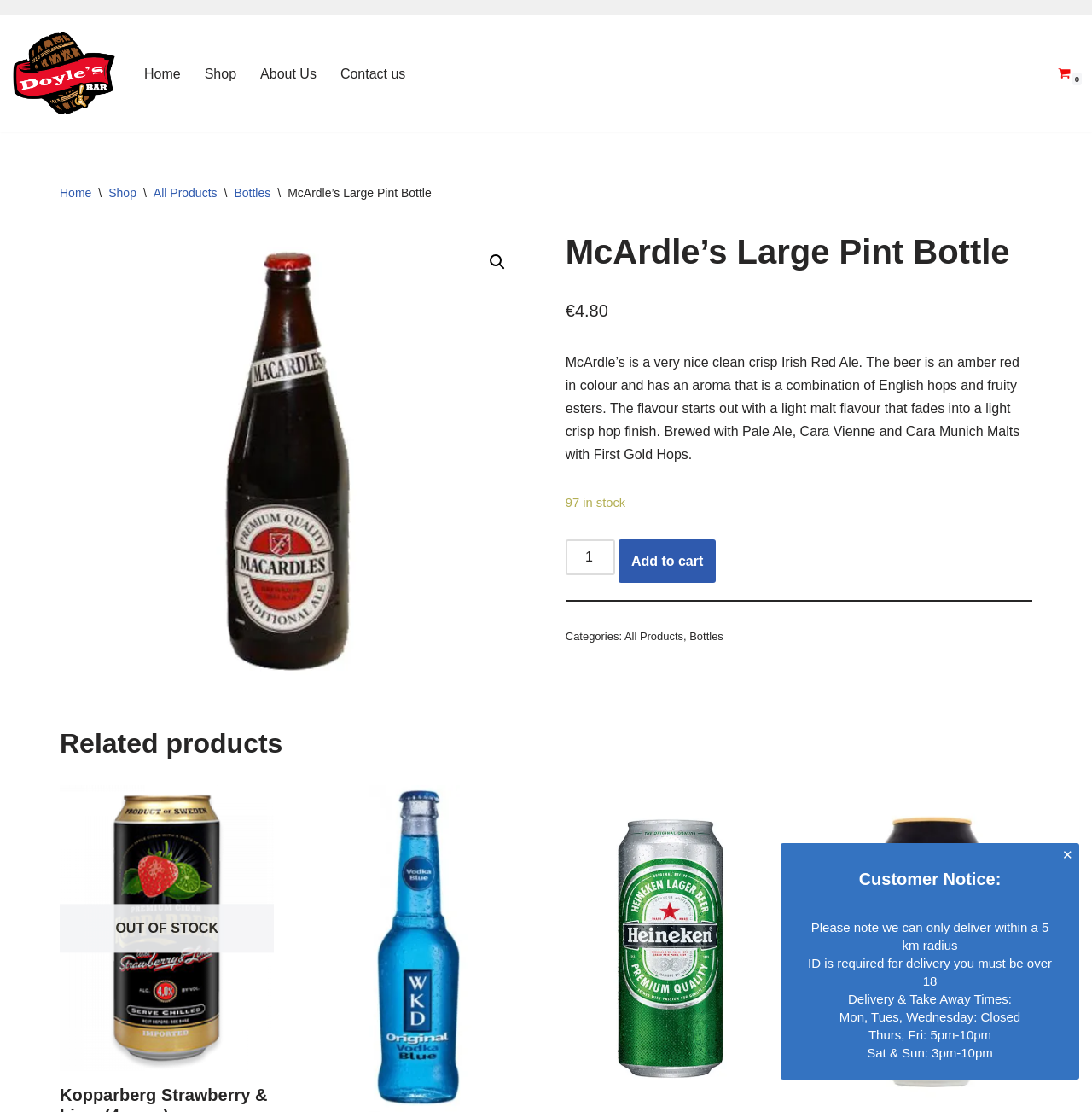How many items are in stock for McArdle’s Large Pint Bottle?
Give a detailed response to the question by analyzing the screenshot.

I found the number of items in stock by looking at the product description section, where it says '97 in stock' below the product price.